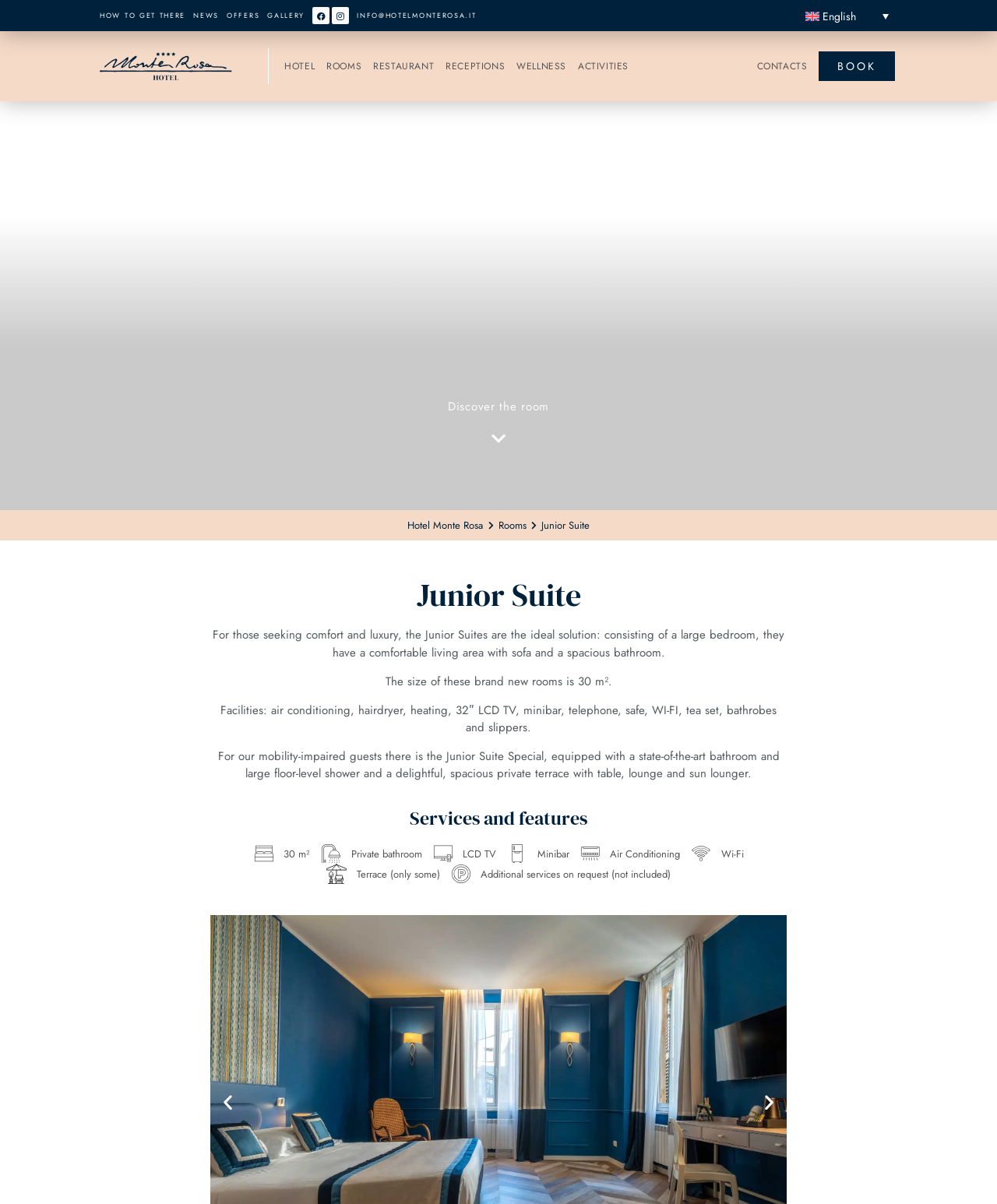Identify the bounding box coordinates of the element to click to follow this instruction: 'Click the 'Close' button'. Ensure the coordinates are four float values between 0 and 1, provided as [left, top, right, bottom].

None